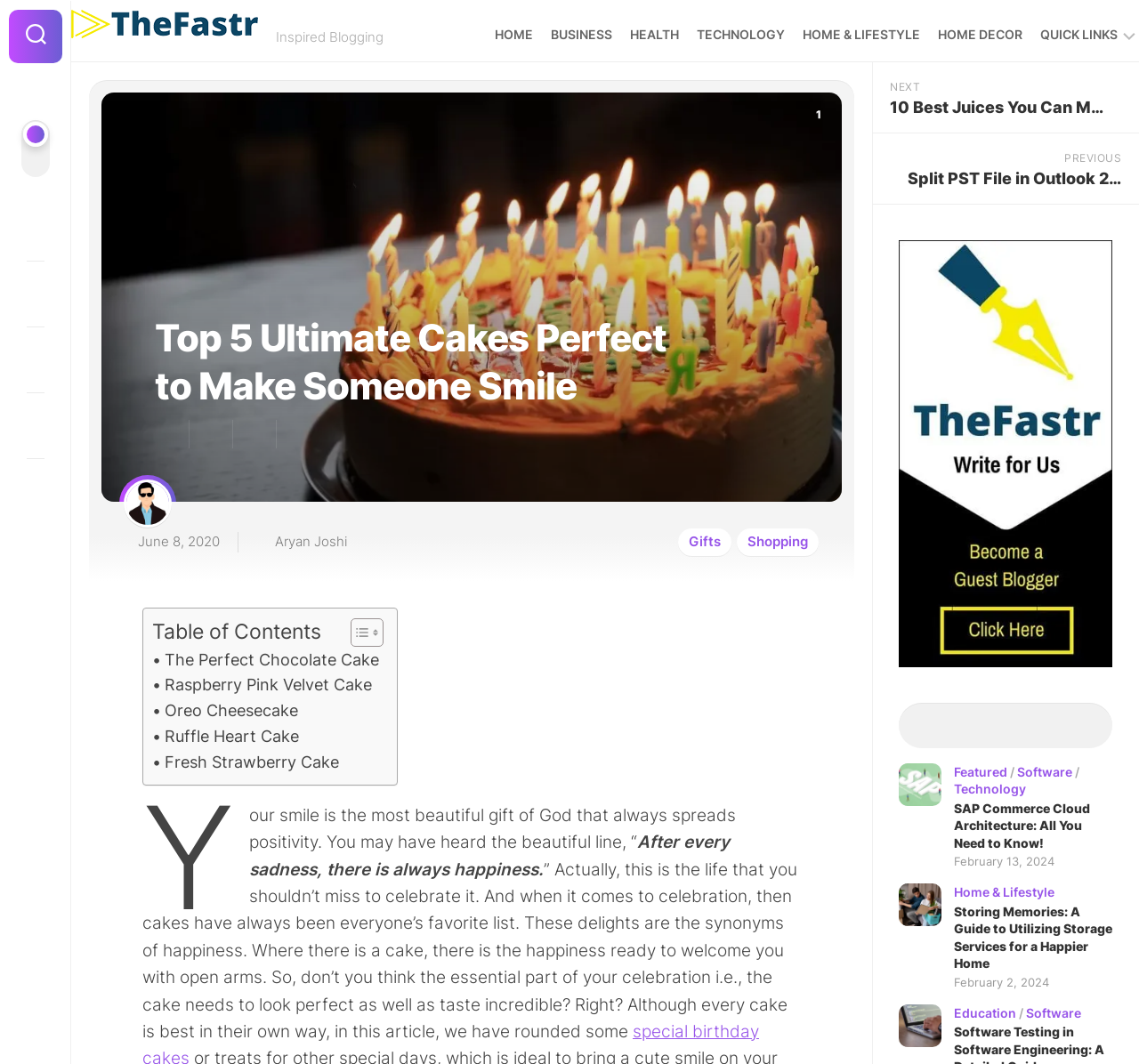Please identify the bounding box coordinates of the element's region that I should click in order to complete the following instruction: "Click on the 'WRITE FOR US' button". The bounding box coordinates consist of four float numbers between 0 and 1, i.e., [left, top, right, bottom].

[0.882, 0.071, 0.913, 0.133]